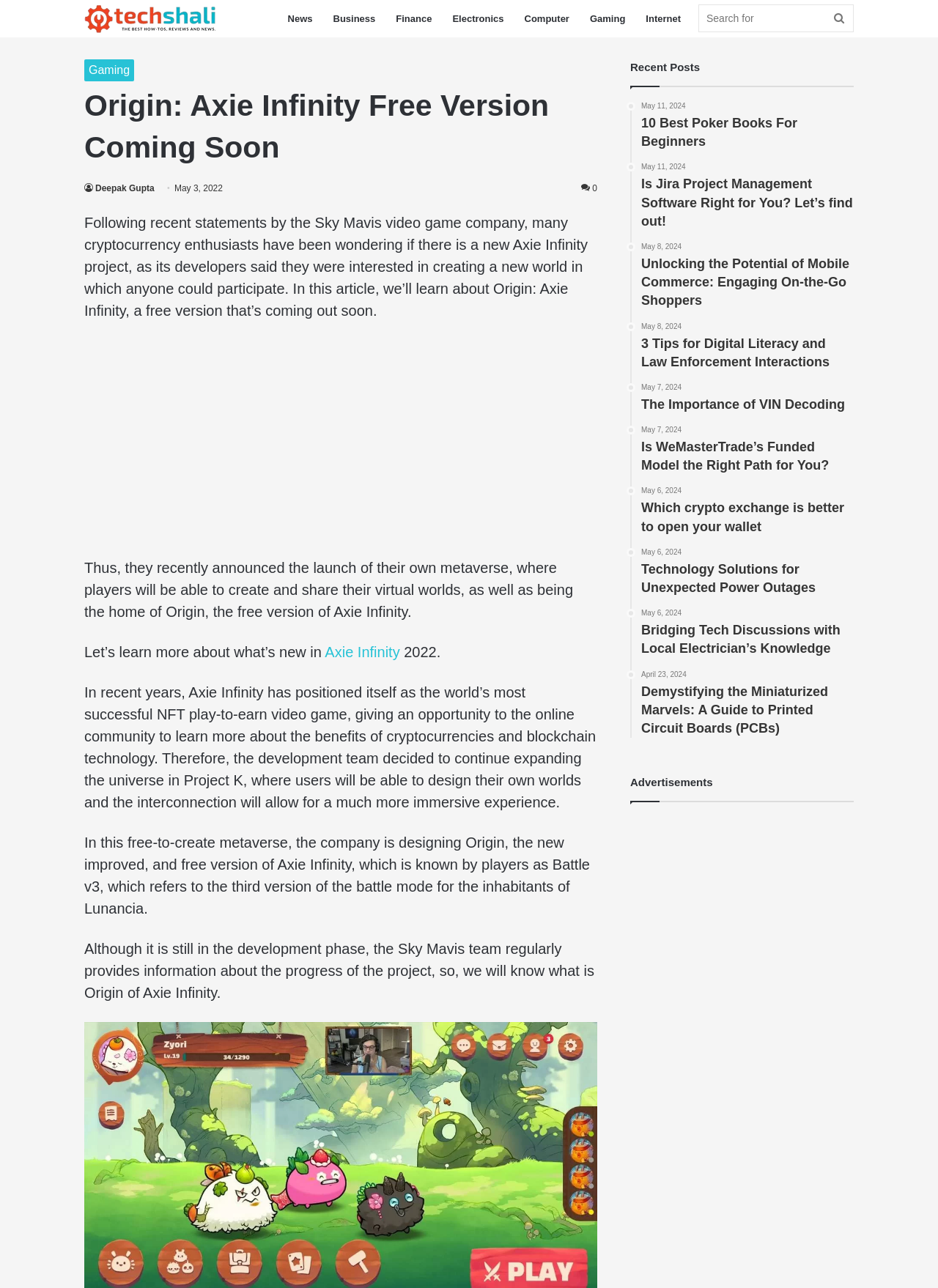Look at the image and give a detailed response to the following question: What is the name of the video game company mentioned?

The video game company mentioned in the article is Sky Mavis, which is the developer of Axie Infinity.